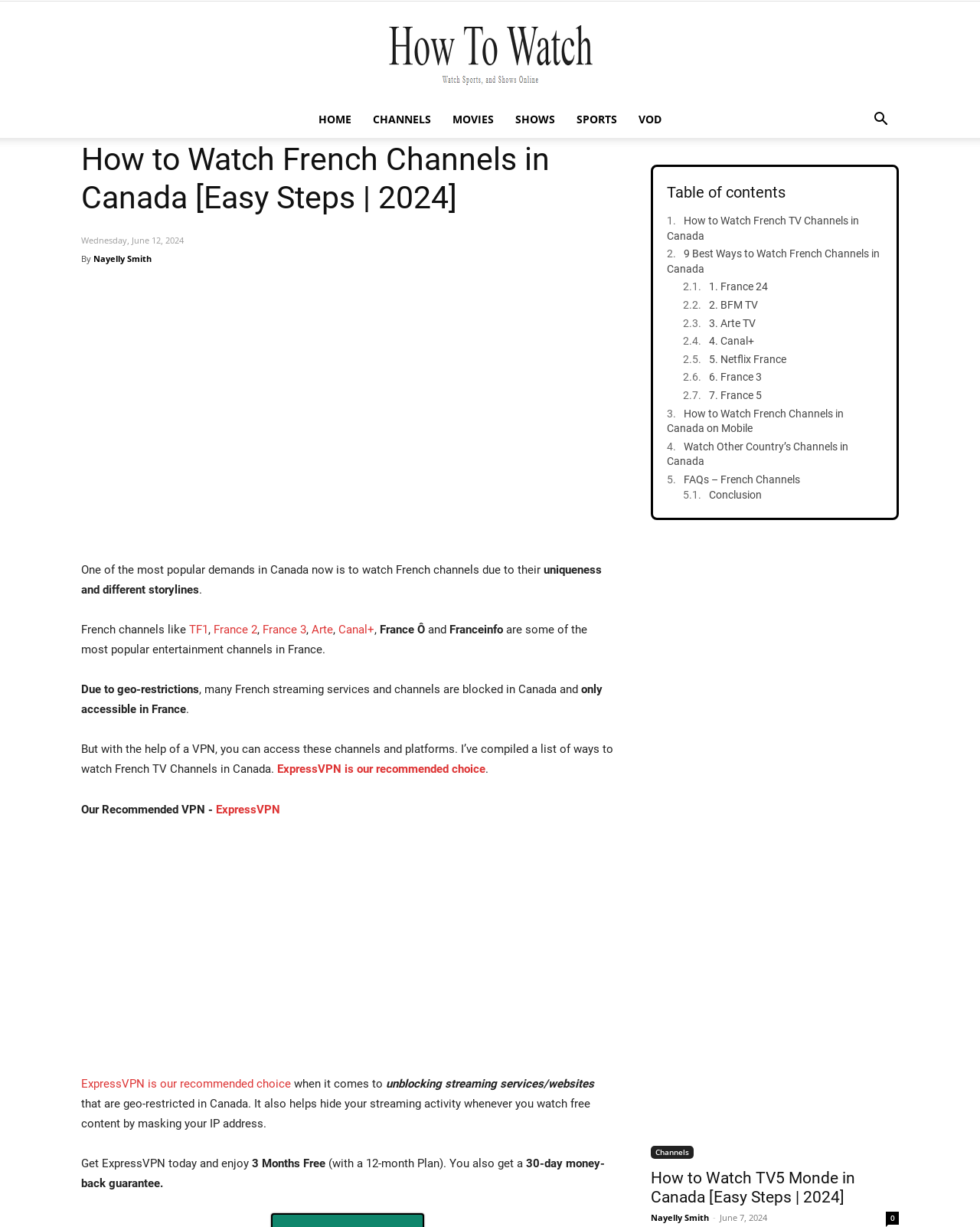How many months of free service does ExpressVPN offer?
Please answer the question with as much detail as possible using the screenshot.

According to the webpage, ExpressVPN offers 3 months of free service with a 12-month plan, as stated in the text 'Get 3 Months Free (with a 12-month Plan)'.